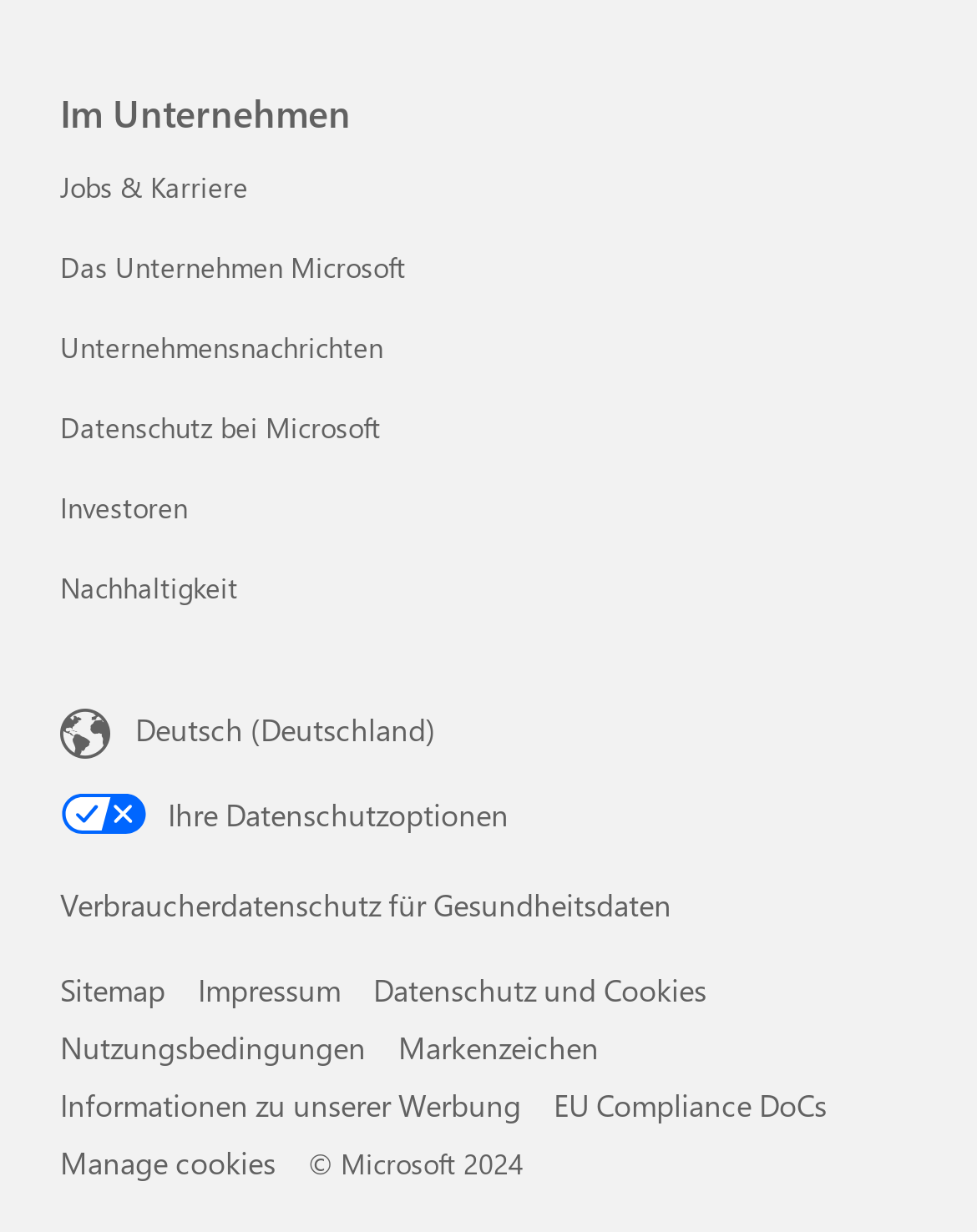Answer this question in one word or a short phrase: How many image elements are on the page?

1